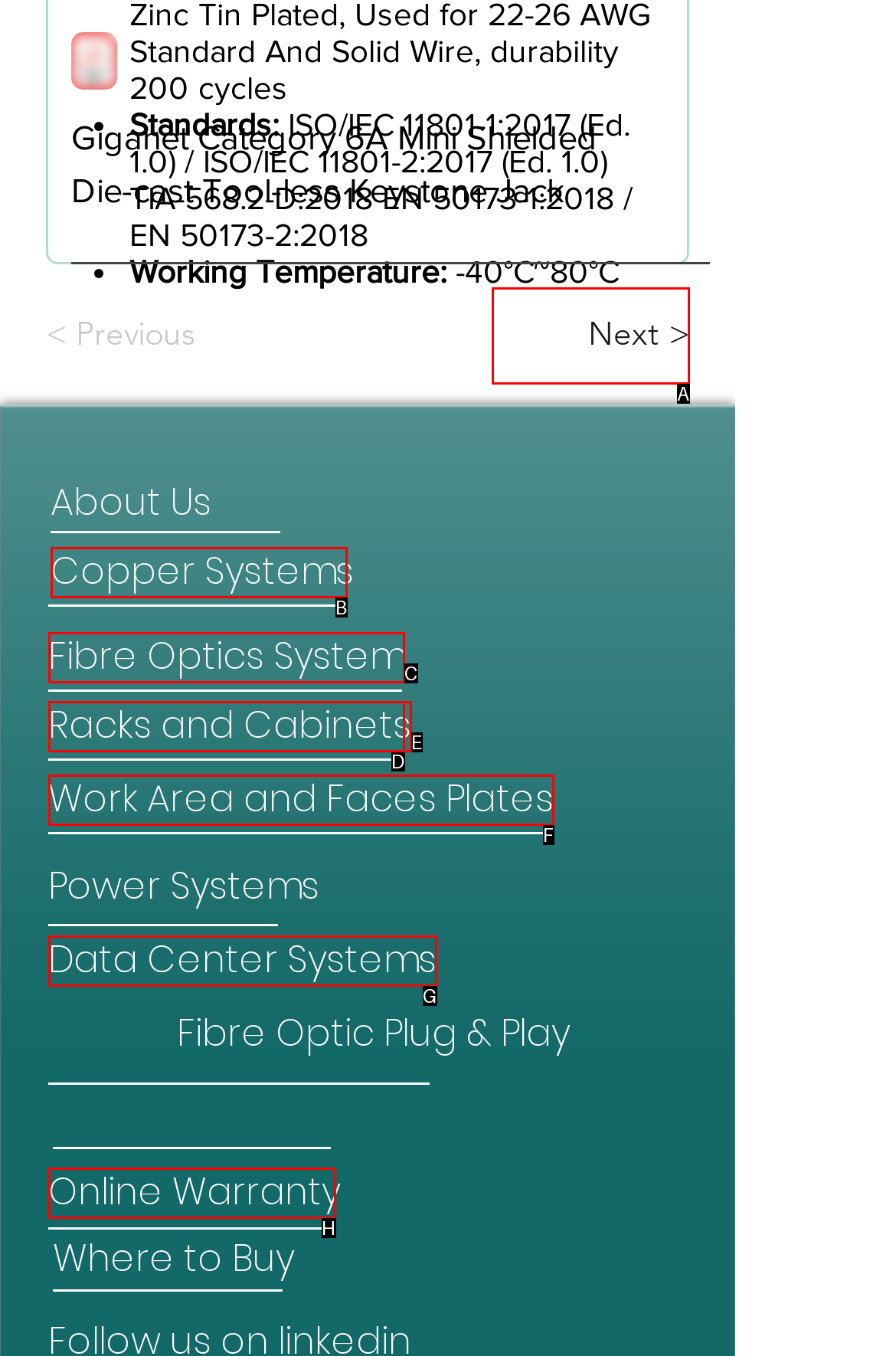Identify the HTML element that corresponds to the description: Online Warranty Provide the letter of the matching option directly from the choices.

H